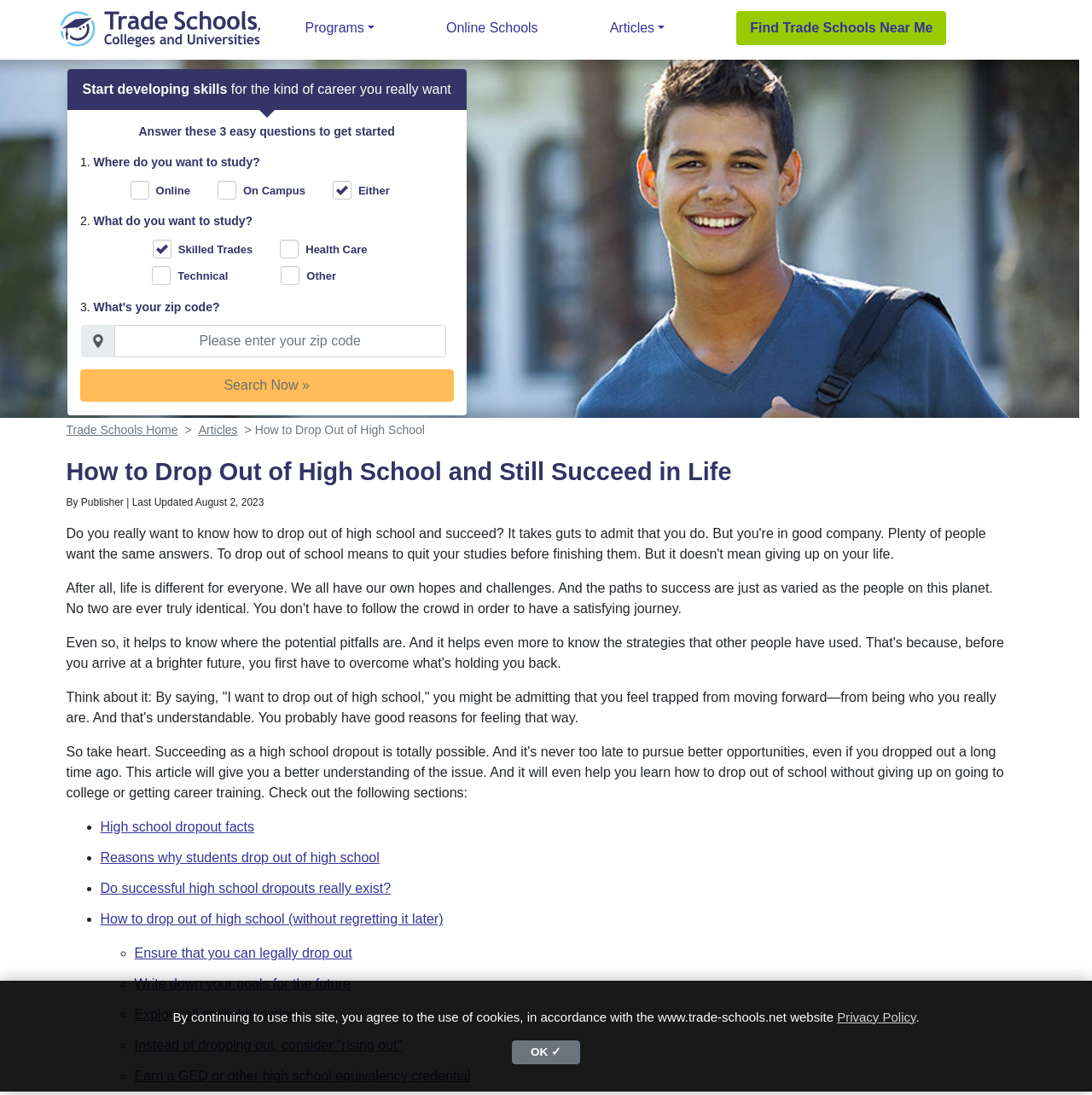Specify the bounding box coordinates of the element's region that should be clicked to achieve the following instruction: "Read the article 'How to Drop Out of High School and Still Succeed in Life'". The bounding box coordinates consist of four float numbers between 0 and 1, in the format [left, top, right, bottom].

[0.061, 0.417, 0.928, 0.446]